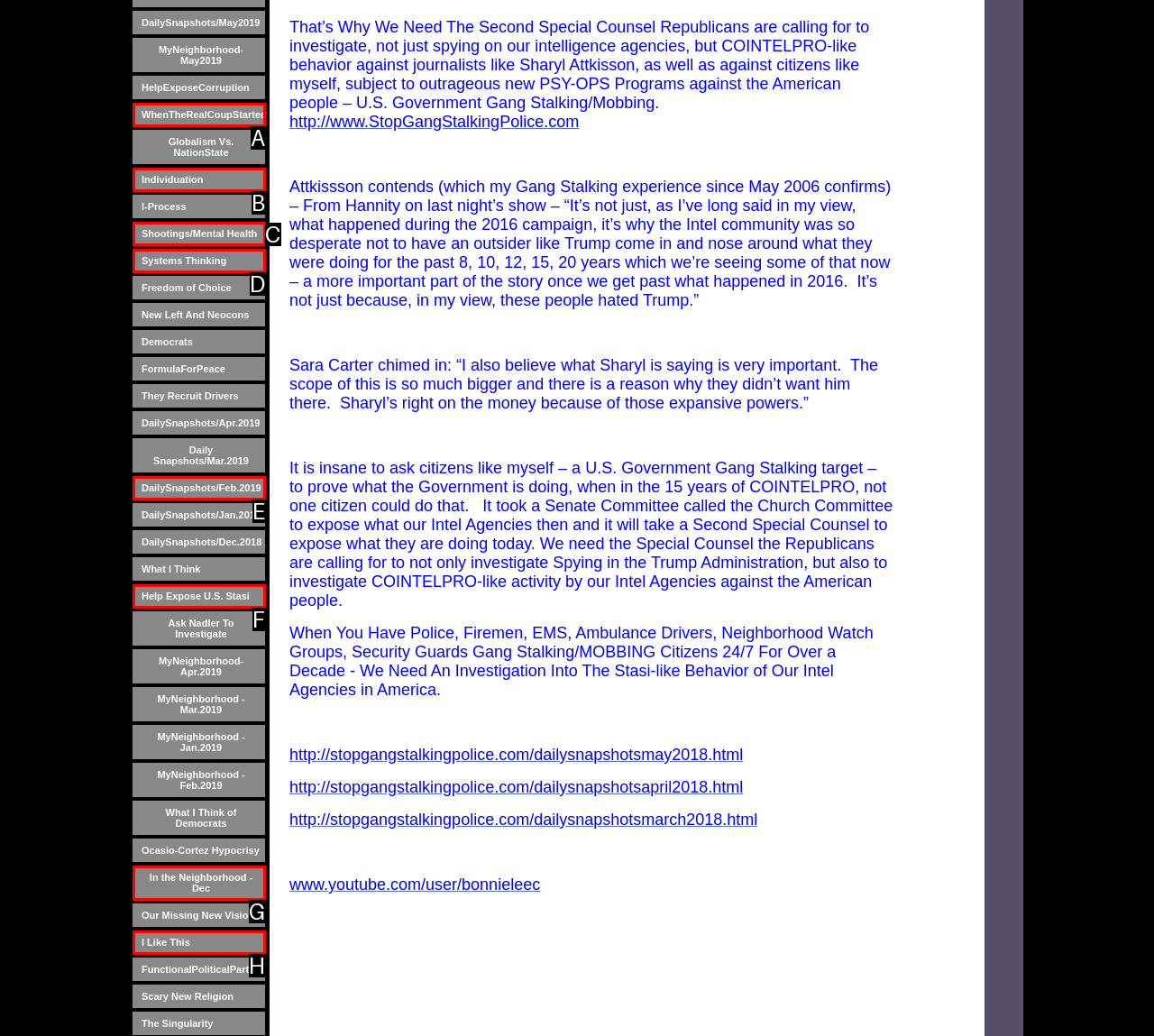Which choice should you pick to execute the task: Check 'In the Neighborhood - Dec'
Respond with the letter associated with the correct option only.

G